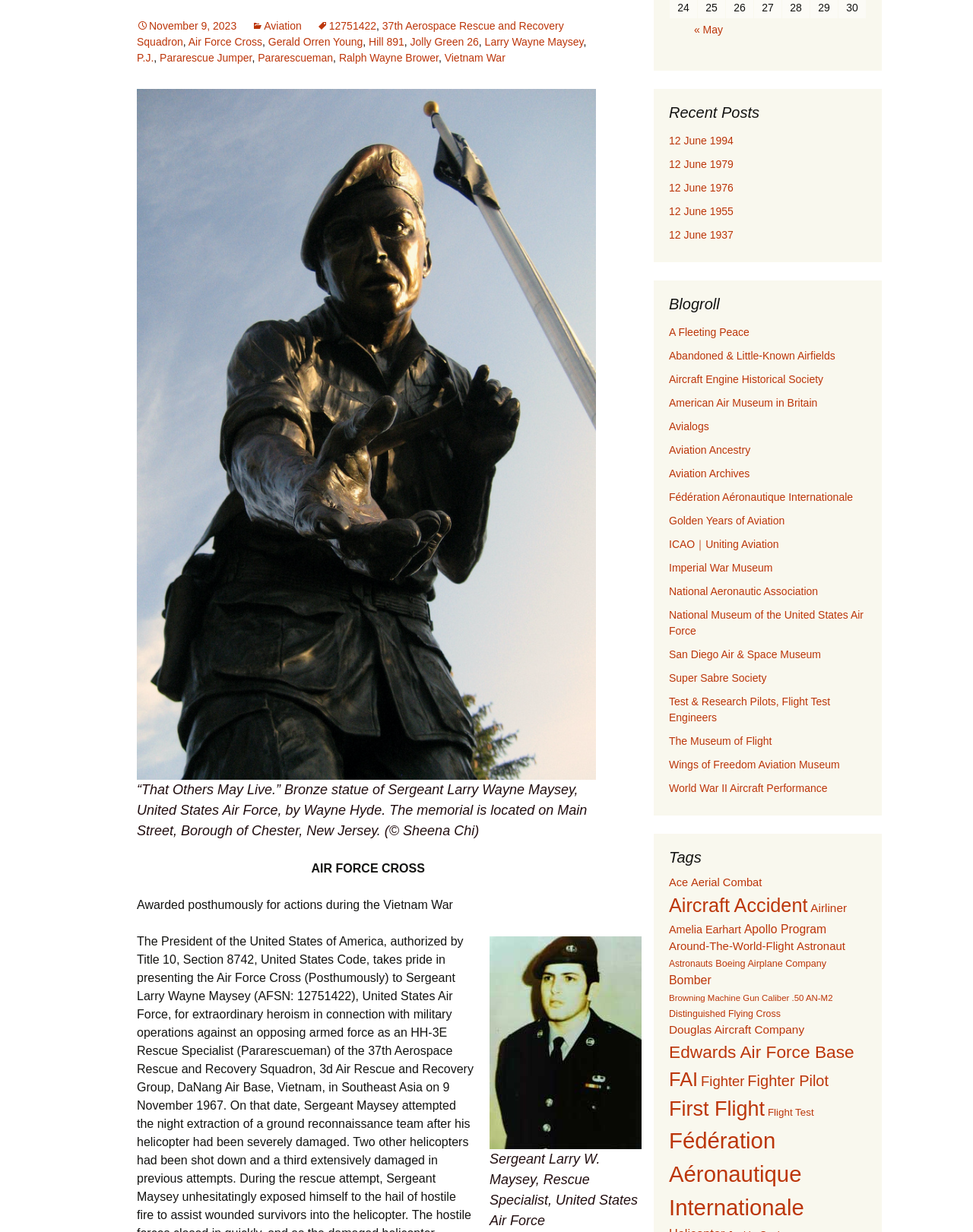Locate the bounding box of the UI element described by: "Astronaut" in the given webpage screenshot.

[0.819, 0.763, 0.869, 0.773]